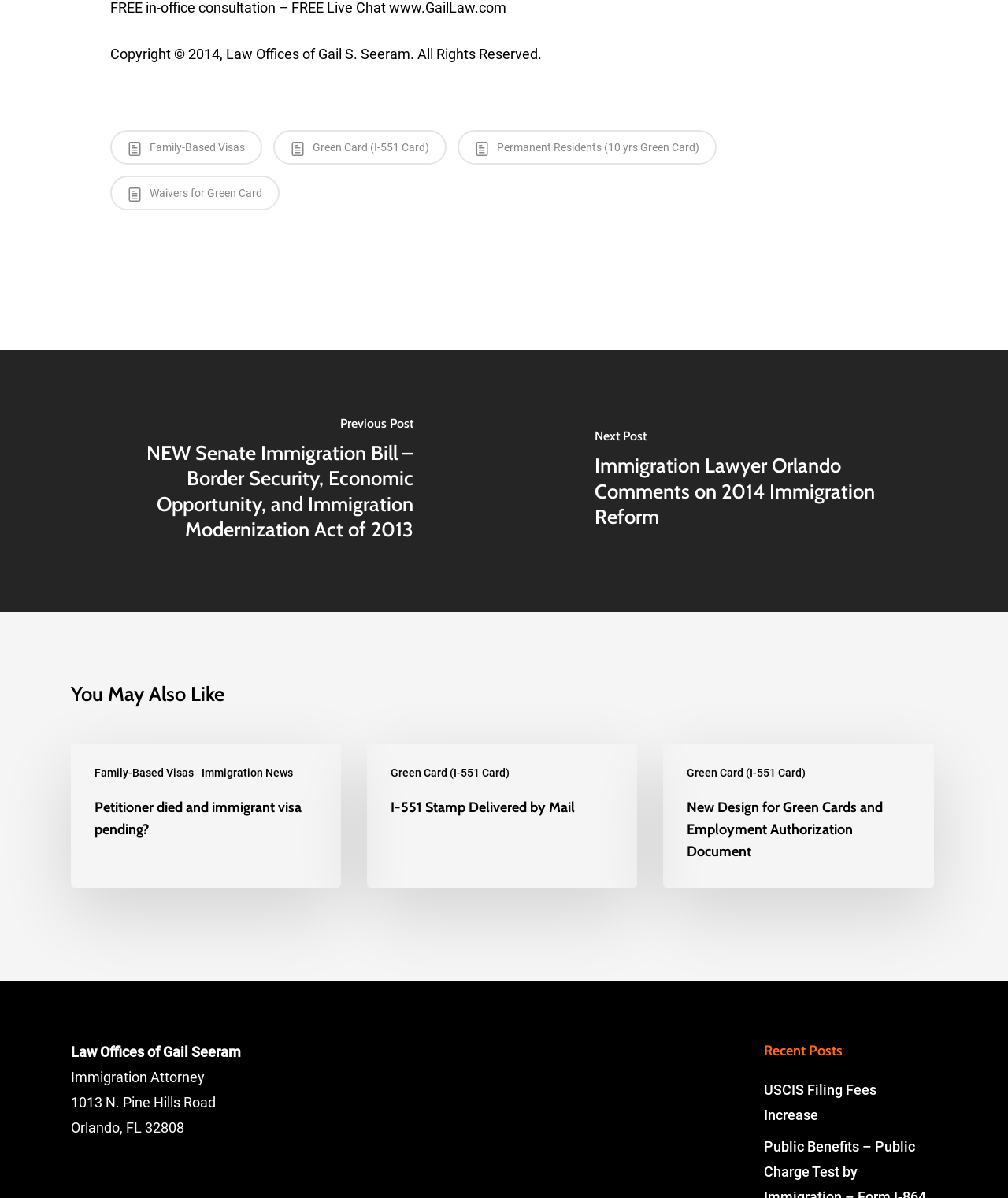What is the address of the law office?
Offer a detailed and full explanation in response to the question.

I found the address of the law office in the static text elements at the bottom of the webpage, which states '1013 N. Pine Hills Road, Orlando, FL 32808'.